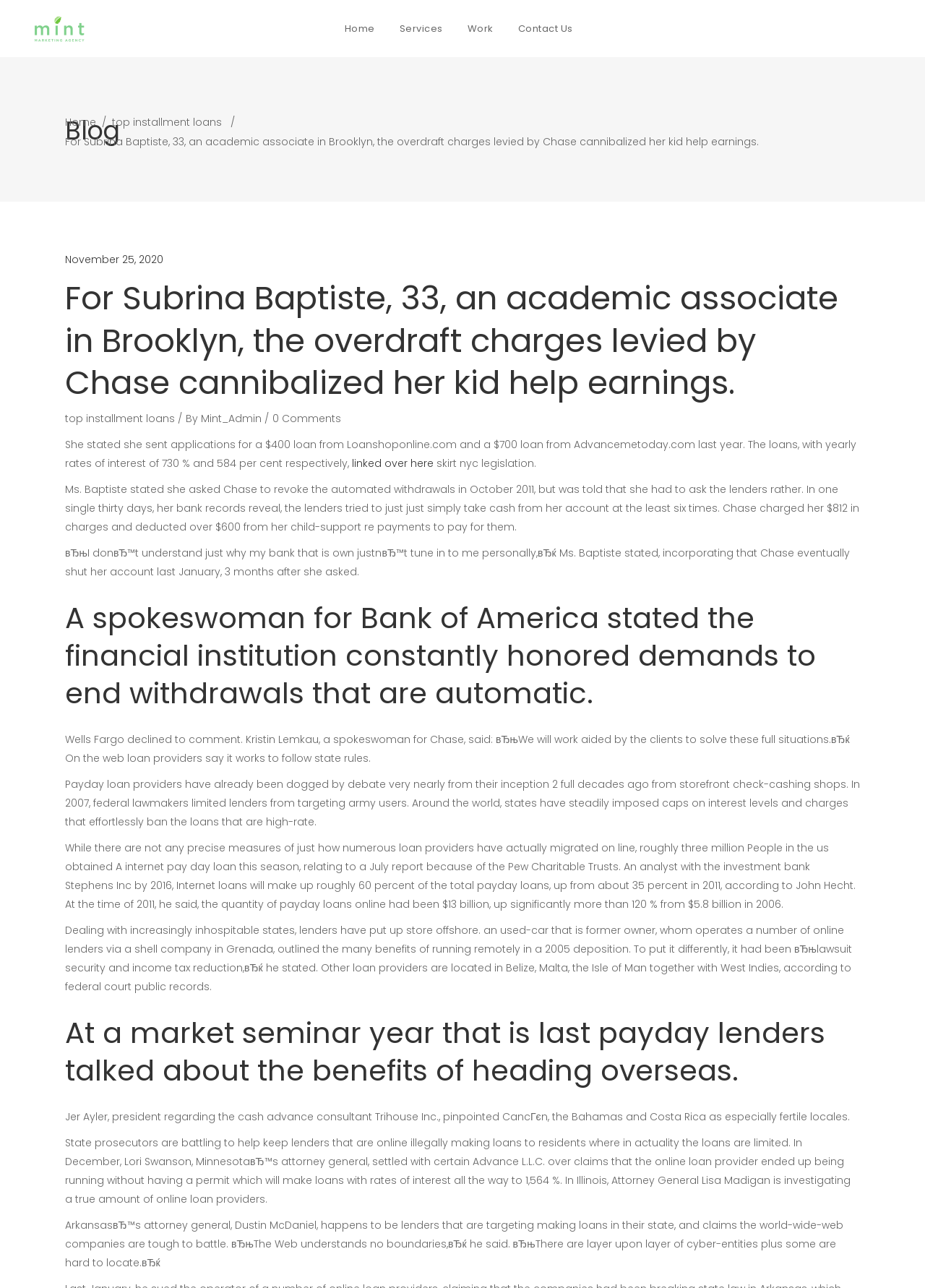Identify the bounding box coordinates for the region to click in order to carry out this instruction: "Click the 'top installment loans' link". Provide the coordinates using four float numbers between 0 and 1, formatted as [left, top, right, bottom].

[0.121, 0.088, 0.24, 0.102]